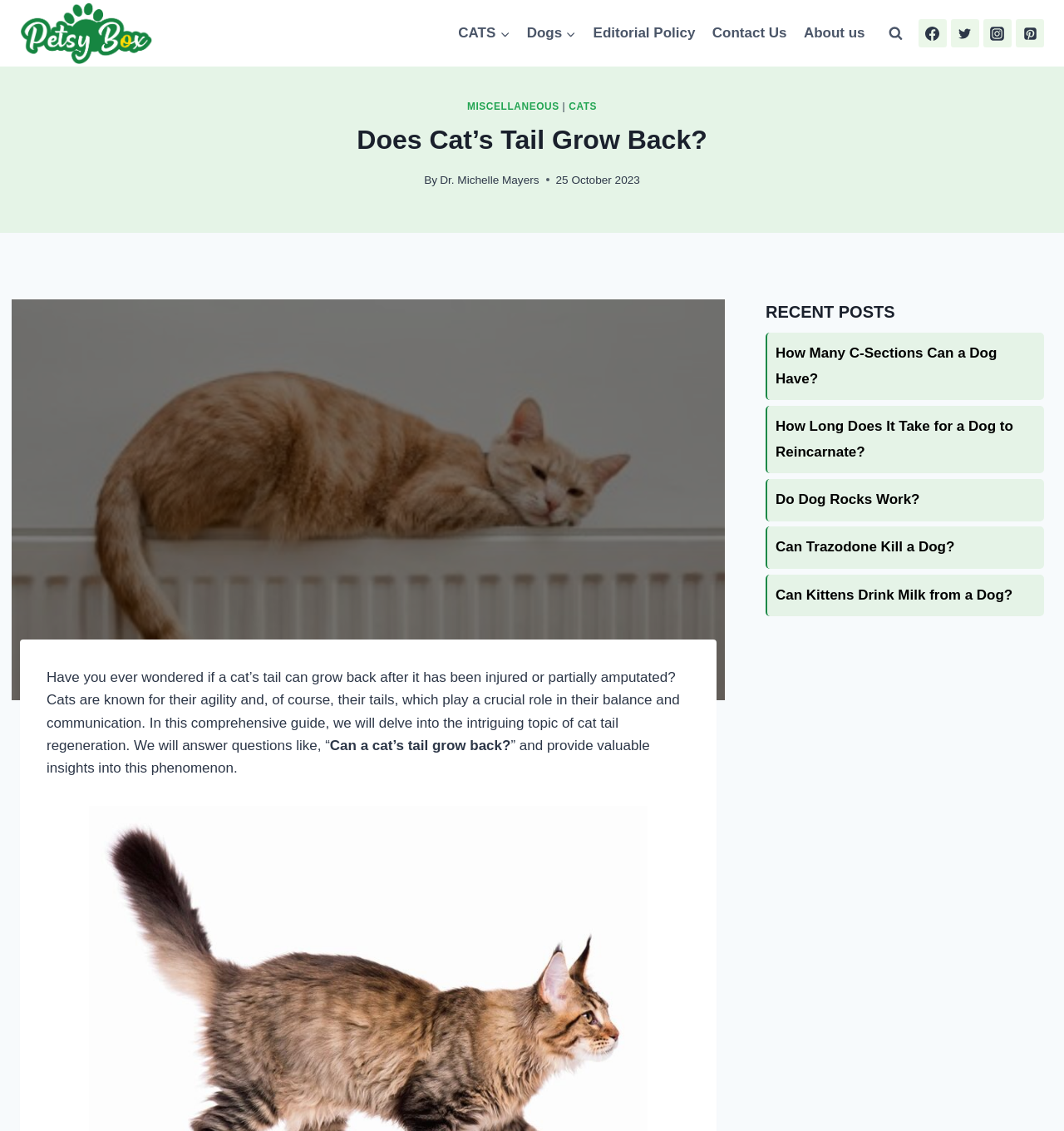Using a single word or phrase, answer the following question: 
What is the topic of the featured article?

Cat tail regeneration